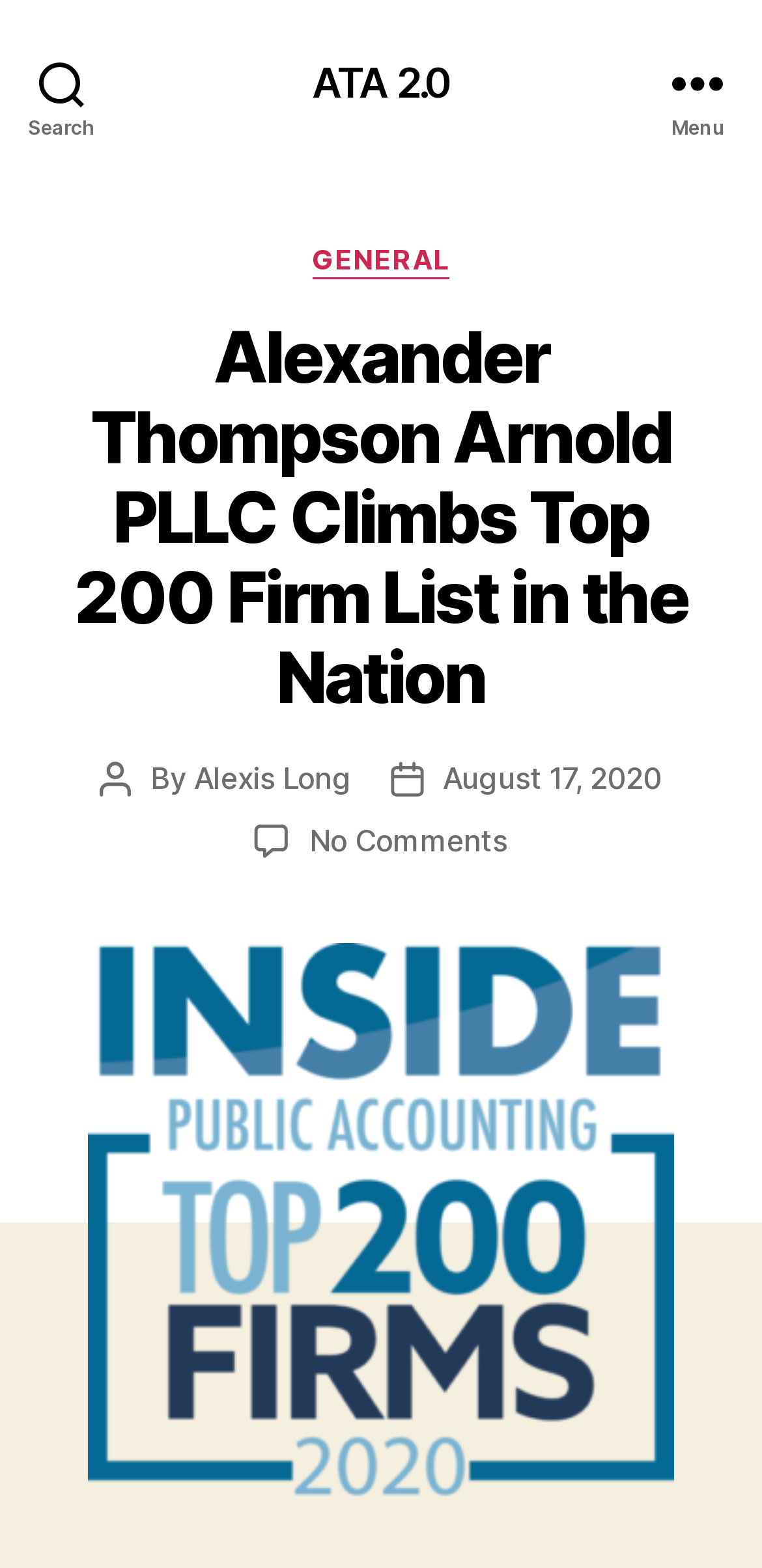Kindly determine the bounding box coordinates of the area that needs to be clicked to fulfill this instruction: "View the IPA Top 200 image".

[0.115, 0.601, 0.885, 0.958]